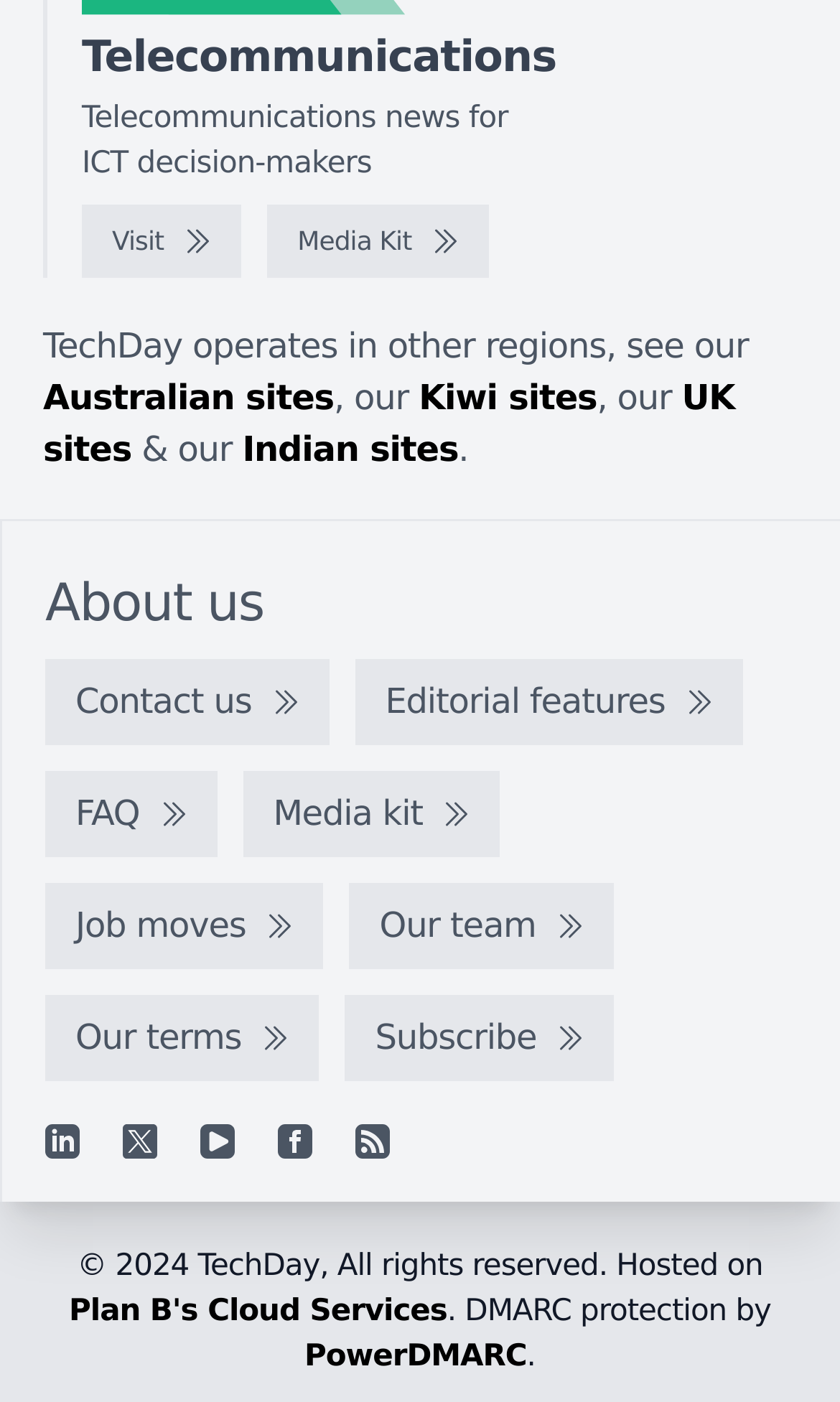Answer the question below using just one word or a short phrase: 
What is the main topic of this website?

Telecommunications